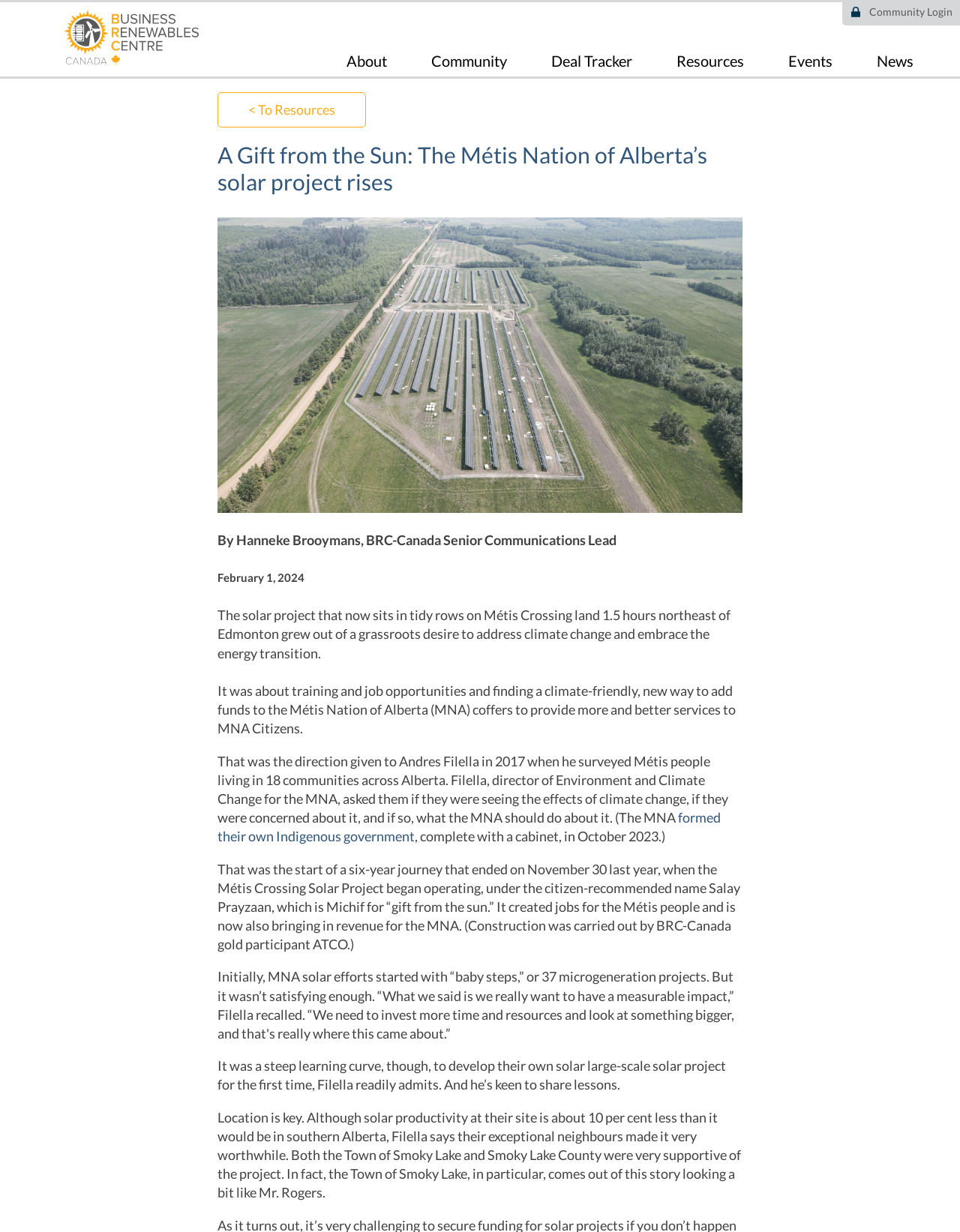What is the name of the solar project? Refer to the image and provide a one-word or short phrase answer.

Salay Prayzaan